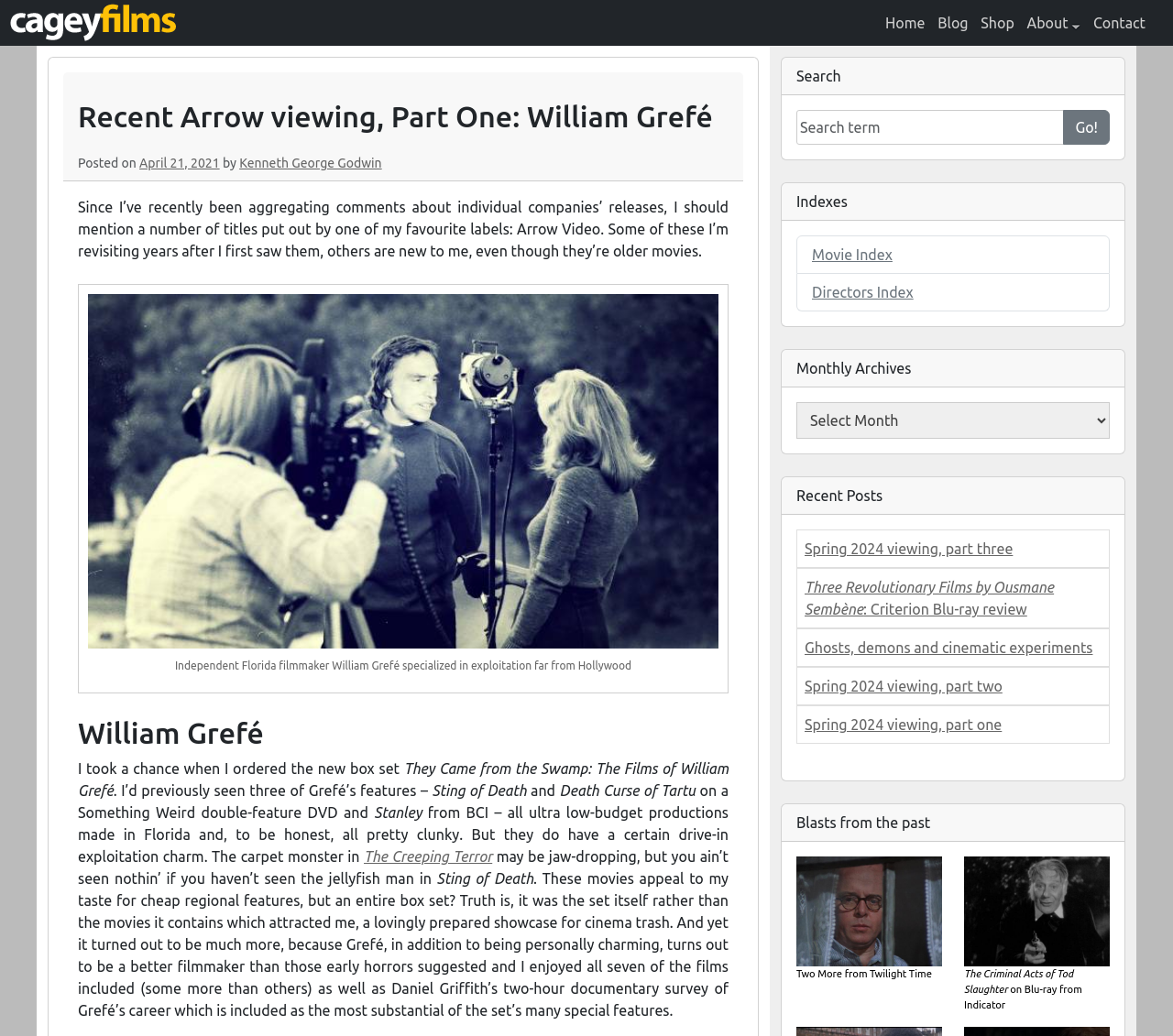Determine the bounding box coordinates of the clickable region to follow the instruction: "Click the 'Contact' link".

[0.932, 0.014, 0.977, 0.03]